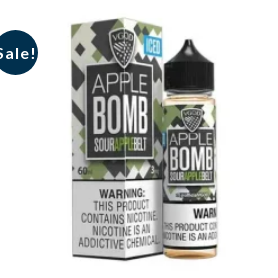What warning does the product carry?
Give a detailed and exhaustive answer to the question.

The product carries a warning label, which reminds consumers that it contains nicotine, an addictive chemical, as indicated by the warning label on the bottle.